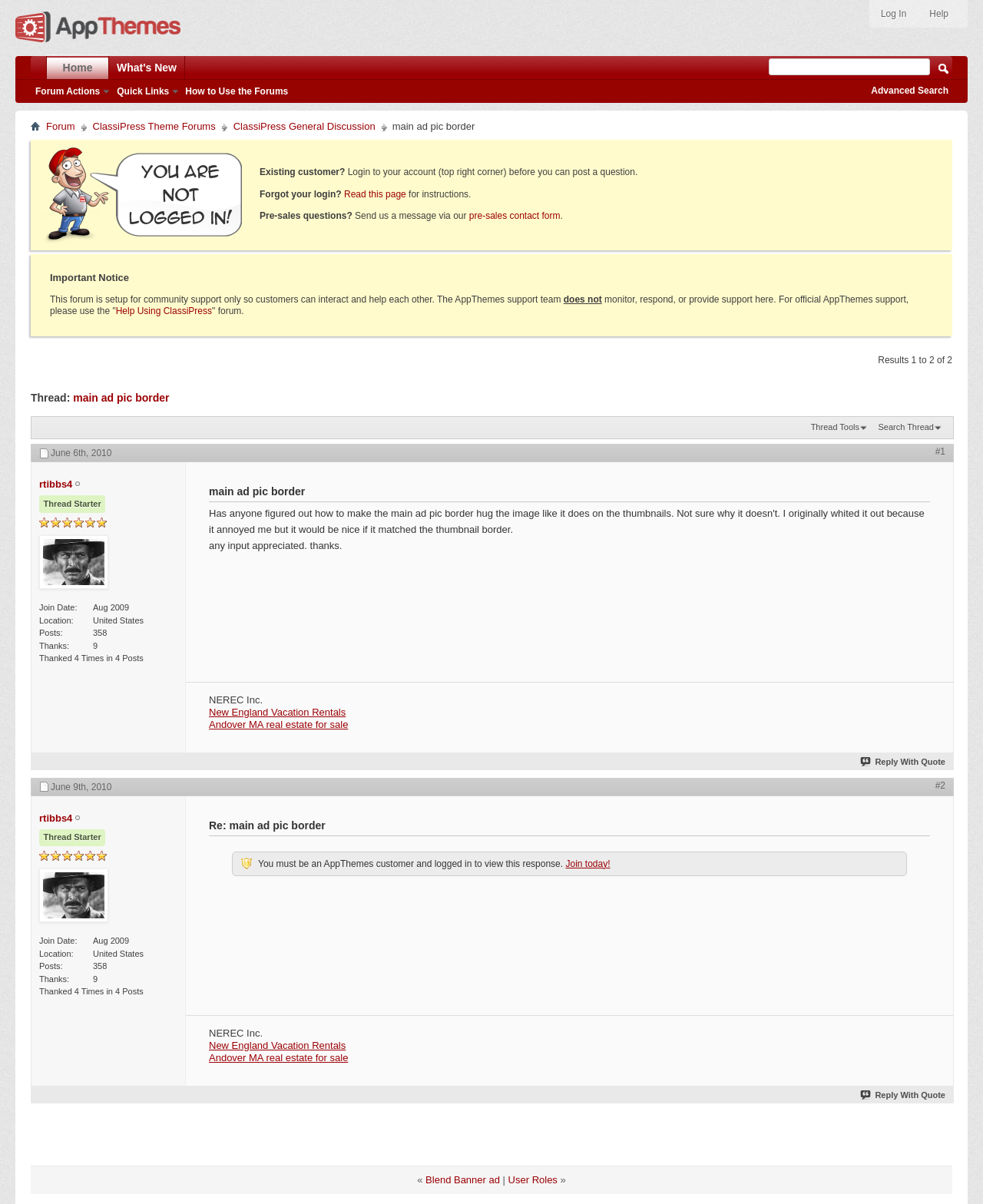What is the date of the first post in the thread?
Using the visual information from the image, give a one-word or short-phrase answer.

June 6th, 2010